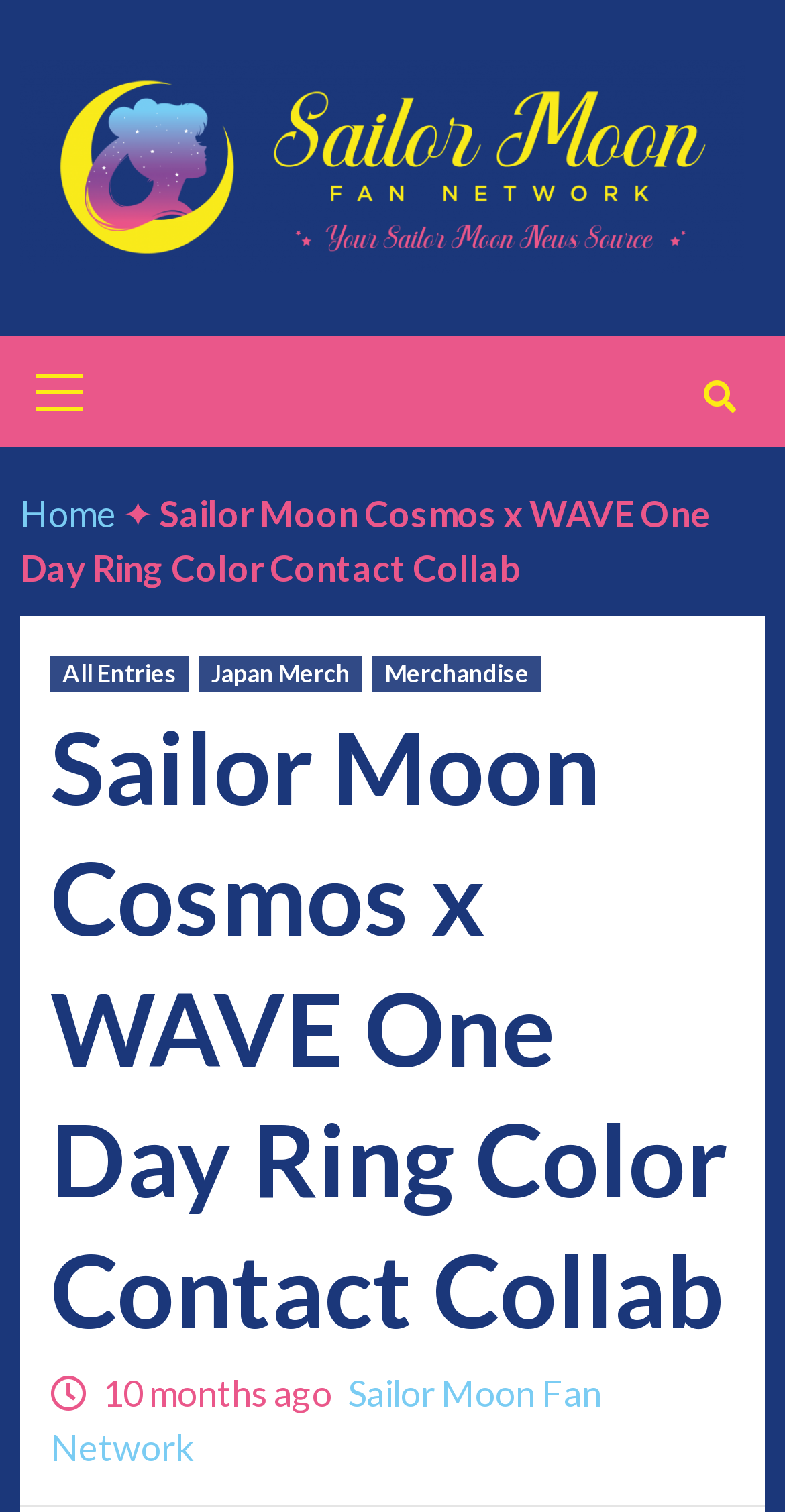Using the information in the image, could you please answer the following question in detail:
What is the collaboration about?

Based on the webpage title and the header, it appears that the collaboration is between Sailor Moon Cosmos and WAVE, and it's related to a One Day Ring Color Contact Collab.